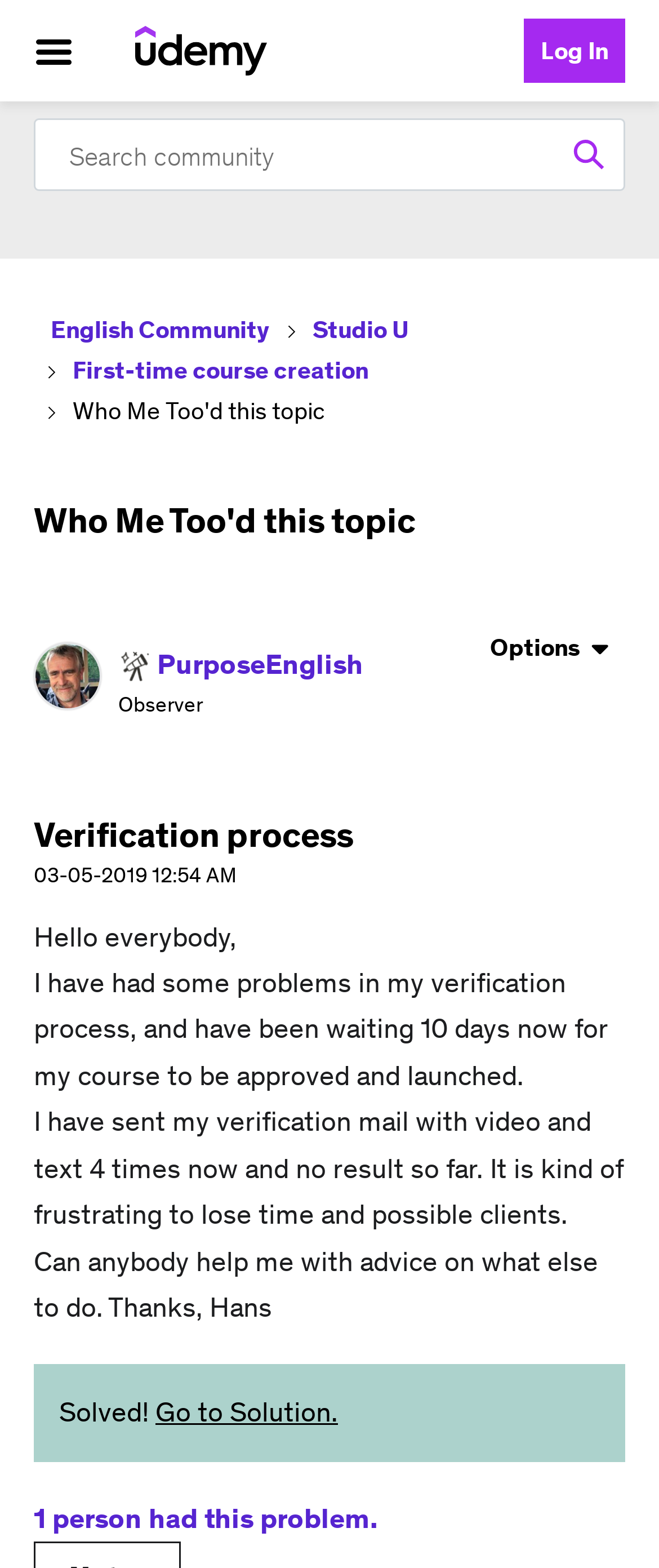Locate the bounding box coordinates of the area where you should click to accomplish the instruction: "Browse".

[0.051, 0.02, 0.164, 0.046]